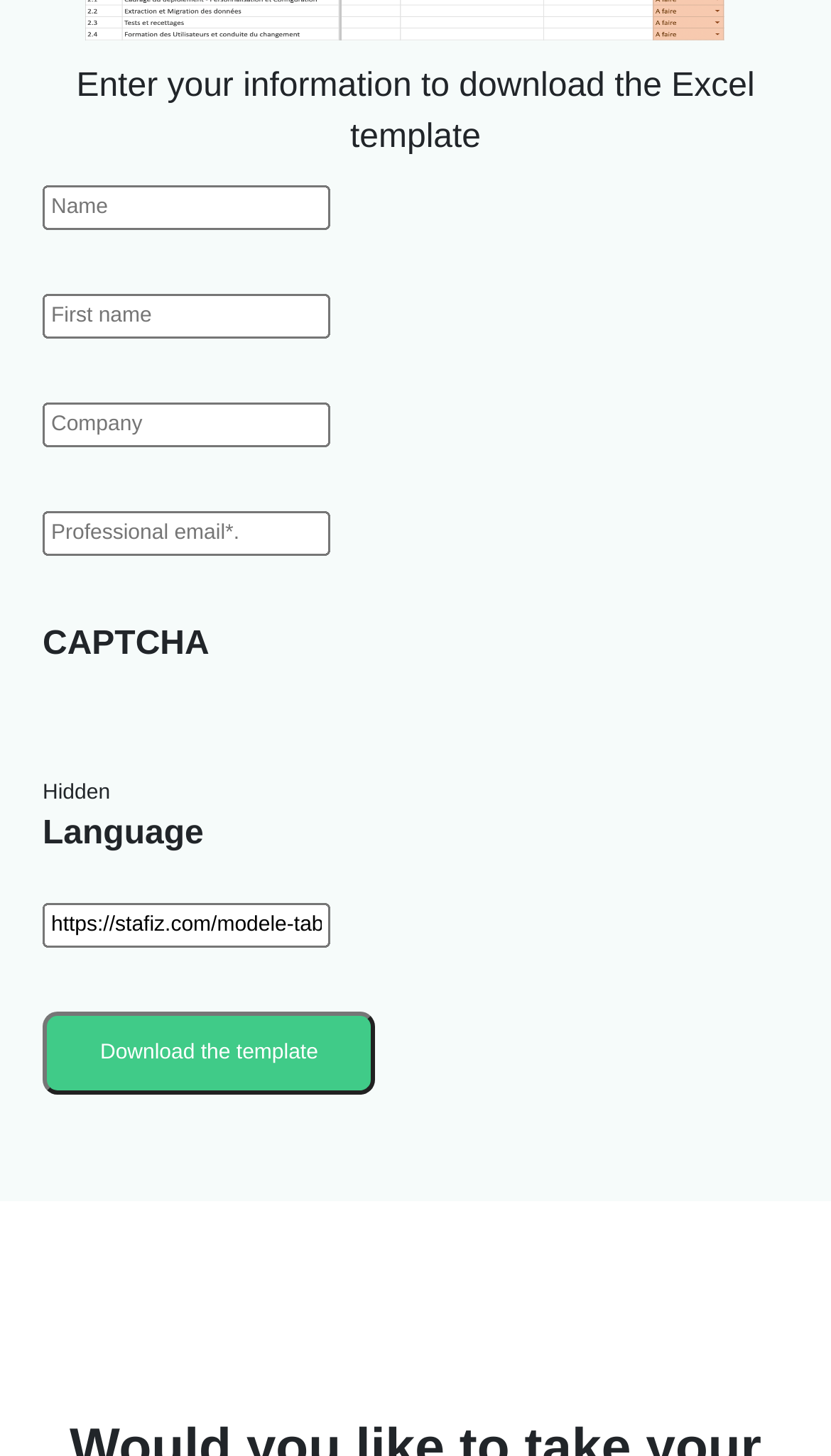What is the language of the webpage?
Answer the question with a single word or phrase derived from the image.

Not specified